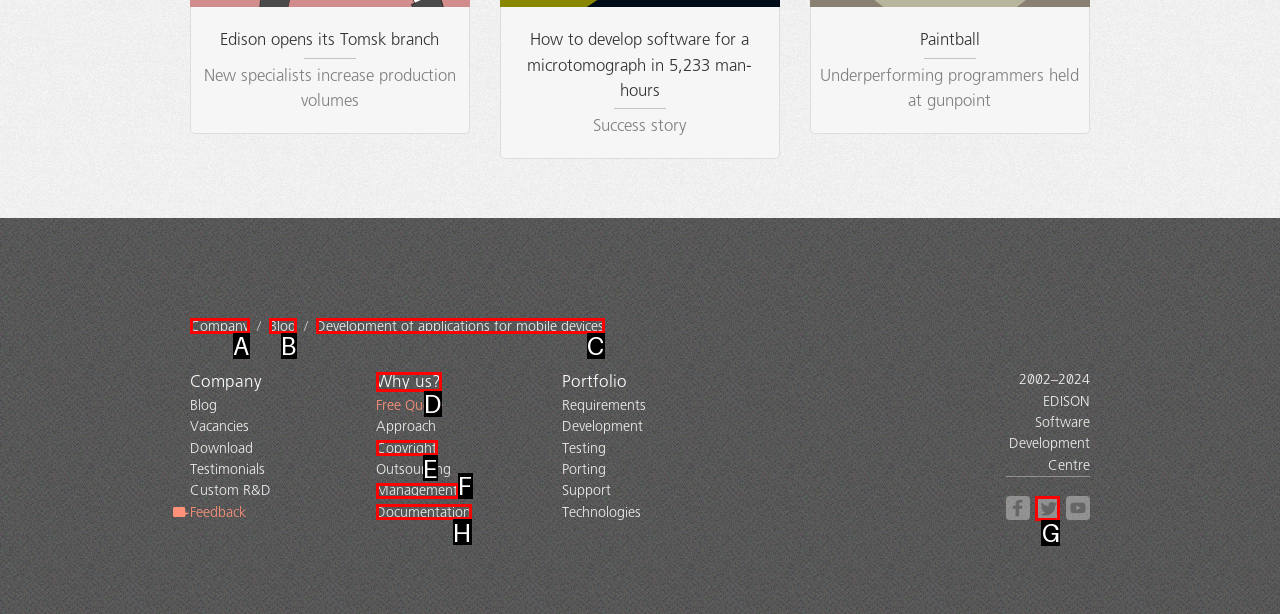Point out the specific HTML element to click to complete this task: Read about Development of applications for mobile devices Reply with the letter of the chosen option.

C